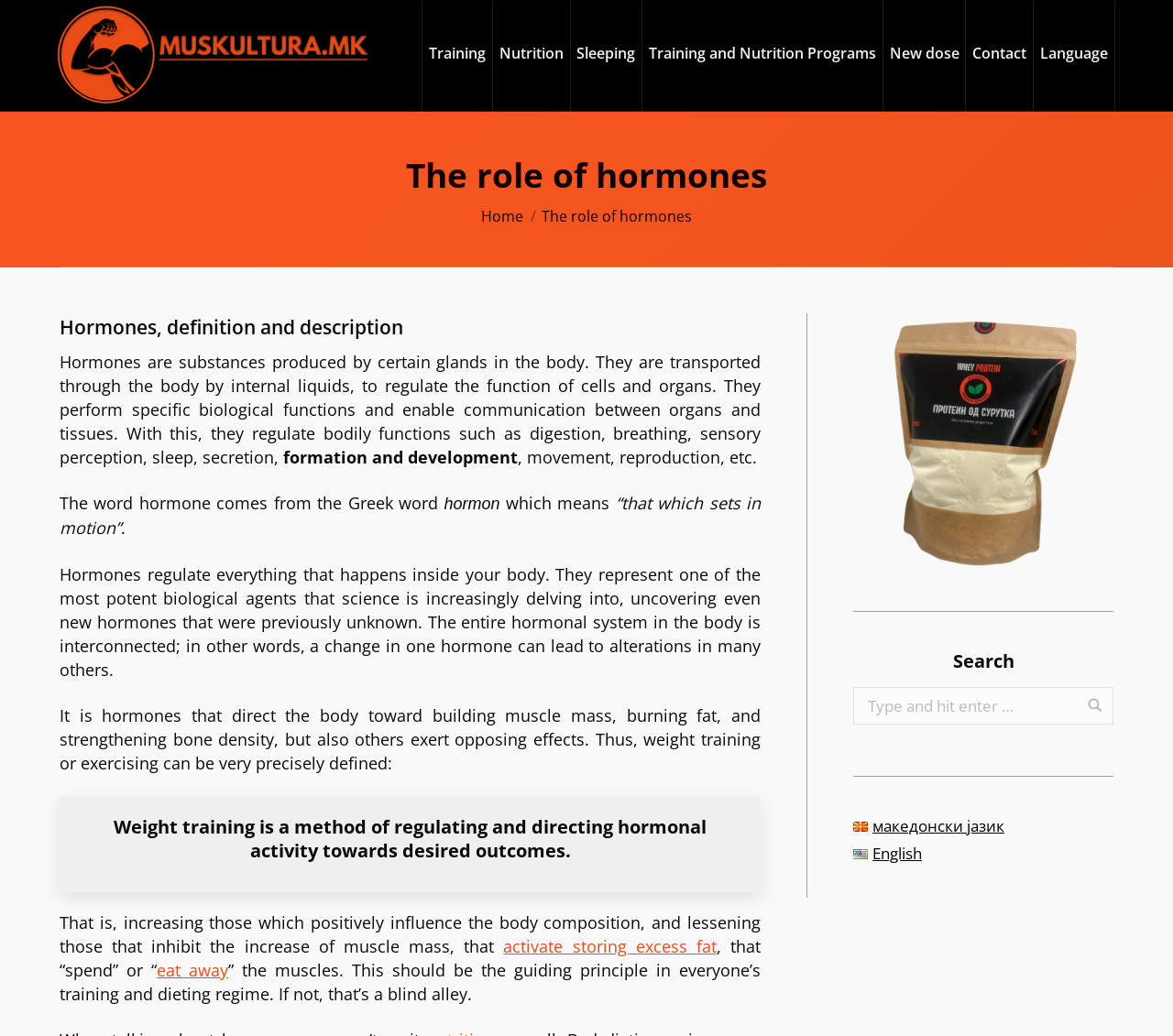Using the information in the image, give a detailed answer to the following question: What is the main topic of the webpage?

The main topic of the webpage is hormones, which is evident from the heading elements 'The role of hormones' and 'Hormones, definition and description'.